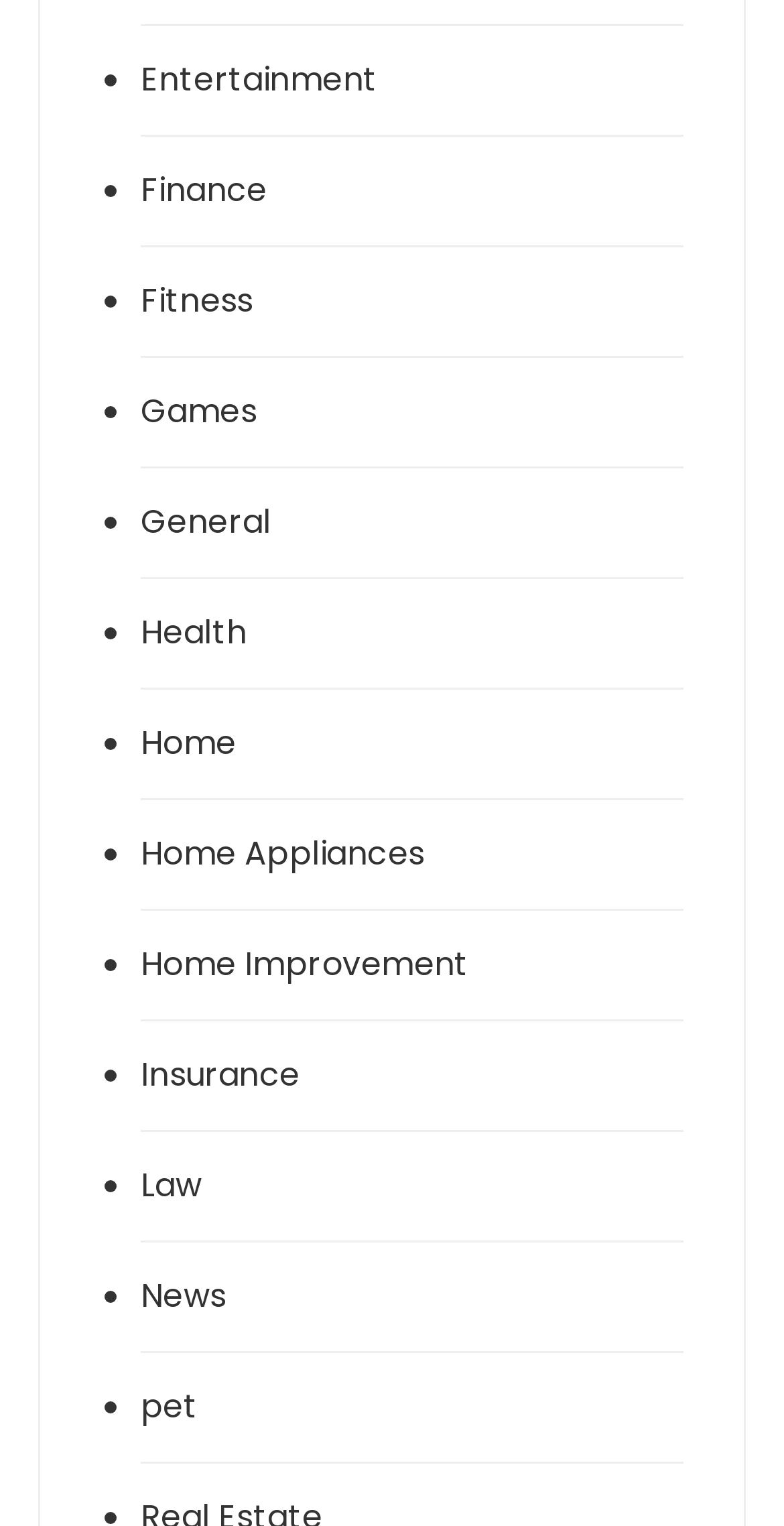Please specify the bounding box coordinates of the element that should be clicked to execute the given instruction: 'View Health'. Ensure the coordinates are four float numbers between 0 and 1, expressed as [left, top, right, bottom].

[0.179, 0.4, 0.733, 0.431]